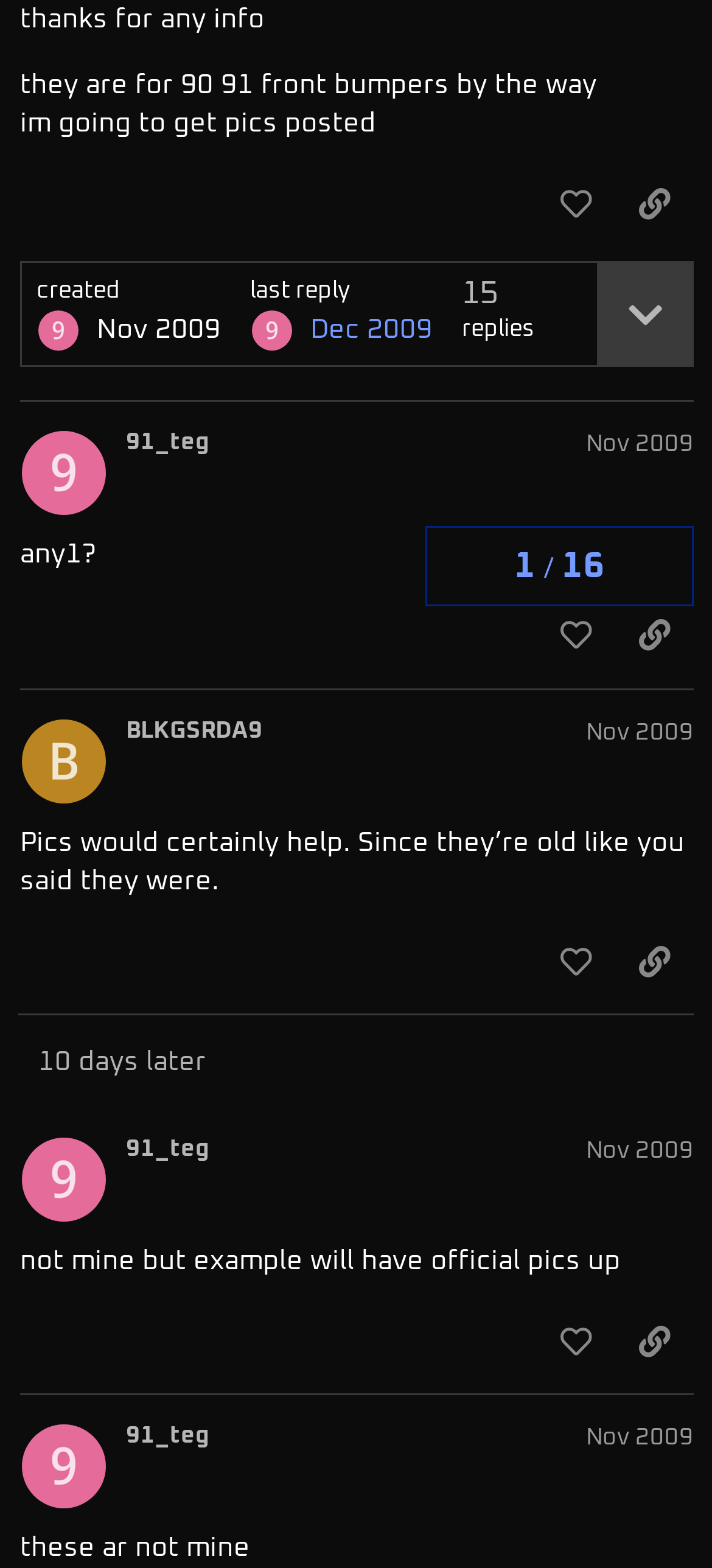Given the element description "Wix.com", identify the bounding box of the corresponding UI element.

None